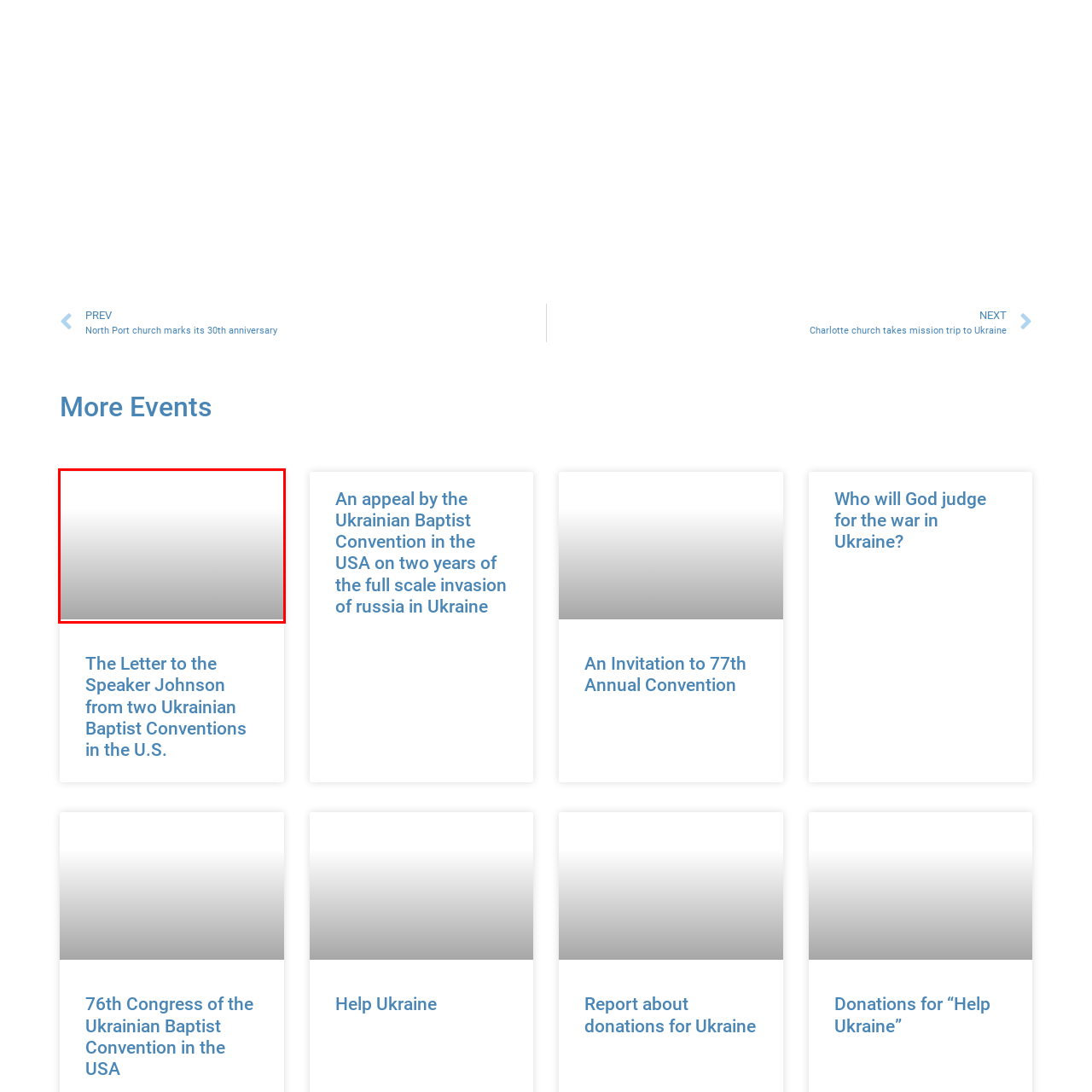Direct your attention to the area enclosed by the green rectangle and deliver a comprehensive answer to the subsequent question, using the image as your reference: 
What is the image on the billboard a symbol of?

The caption explains that the image of a bombed-out church in Berdyansk, Ukraine, on the billboard is a symbol of the impact of the ongoing conflict in Ukraine.